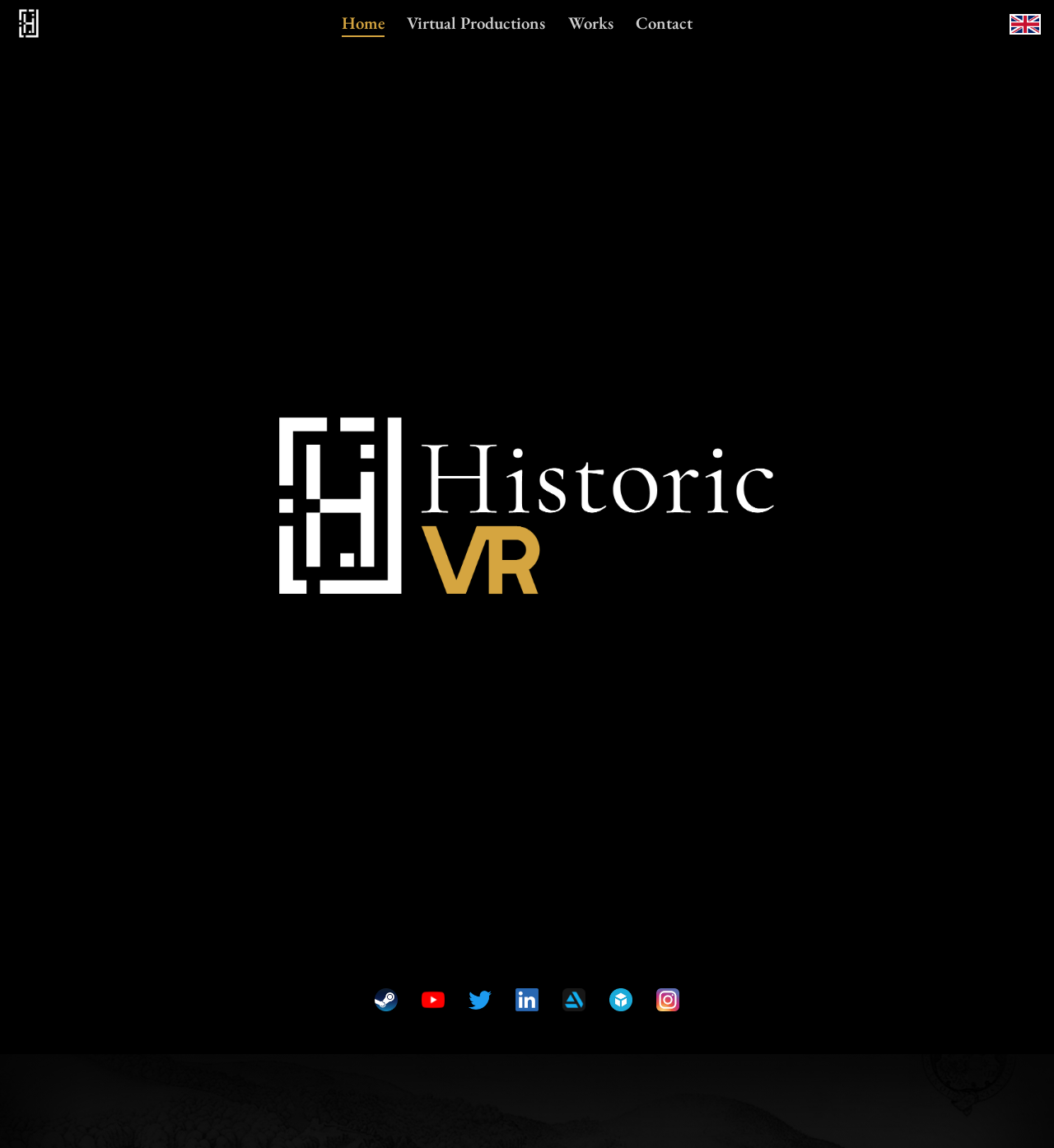Is the flag button expanded?
From the image, provide a succinct answer in one word or a short phrase.

No